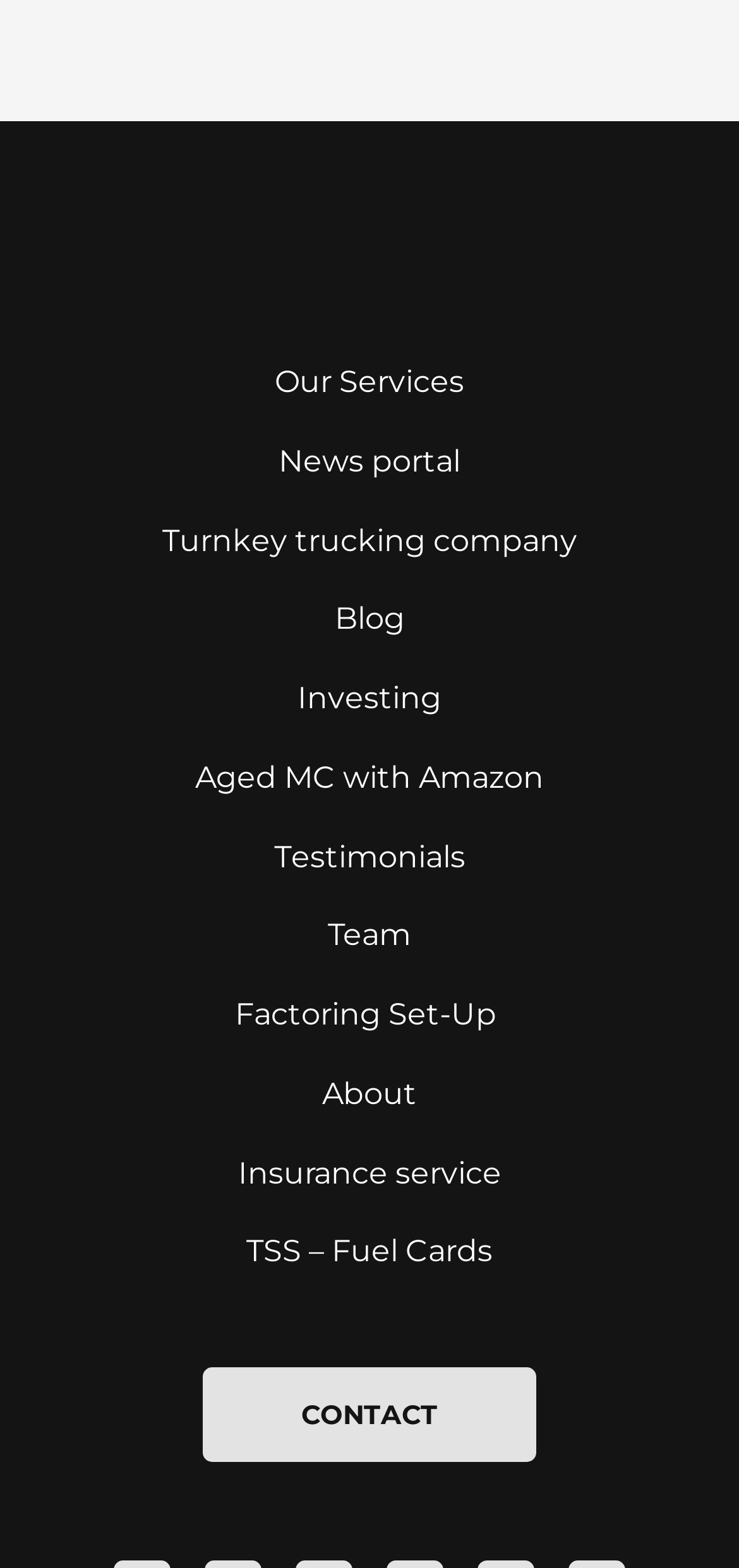Locate the bounding box coordinates of the item that should be clicked to fulfill the instruction: "Read news portal".

[0.377, 0.281, 0.623, 0.307]